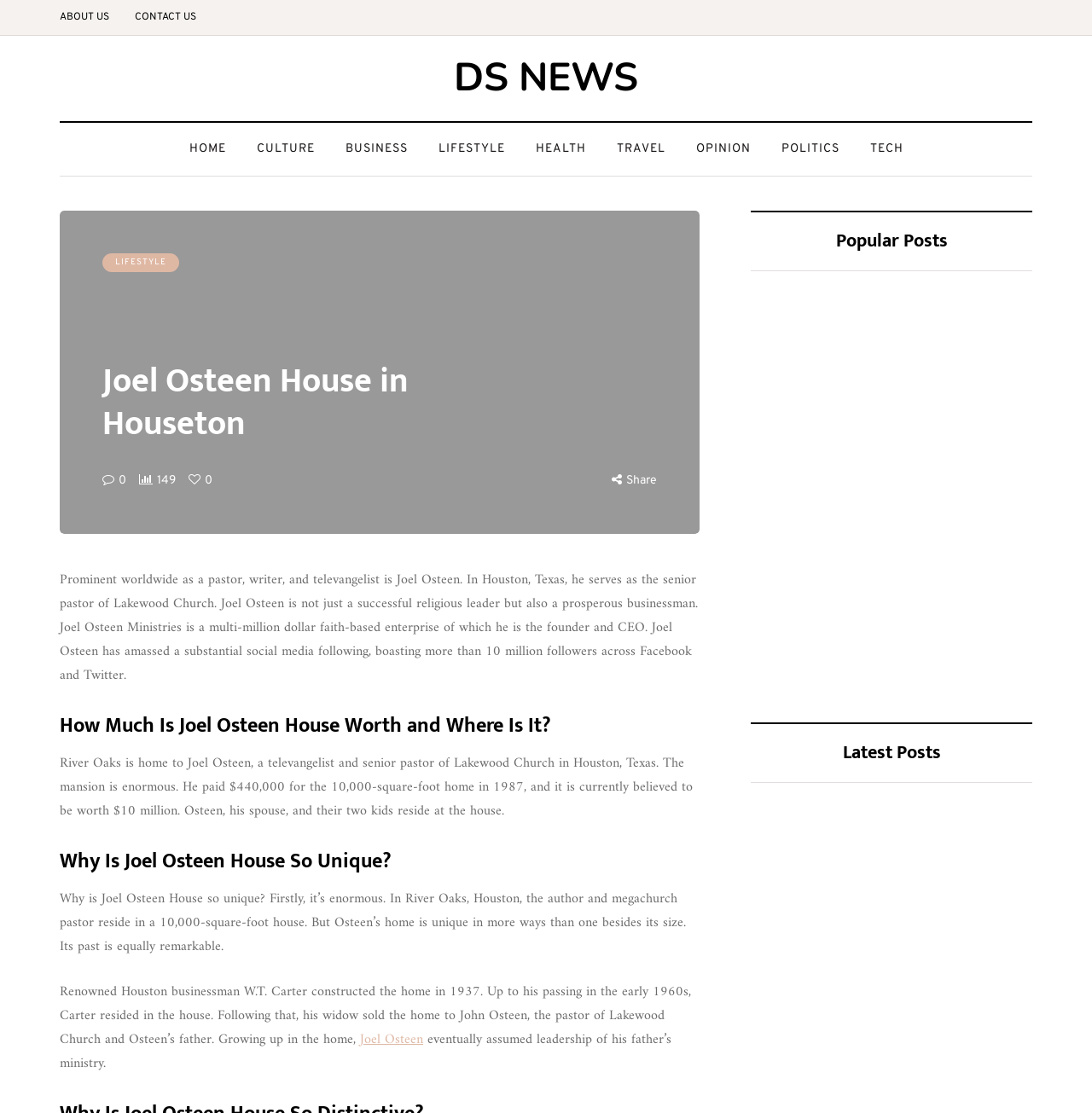Please provide the bounding box coordinate of the region that matches the element description: Politics. Coordinates should be in the format (top-left x, top-left y, bottom-right x, bottom-right y) and all values should be between 0 and 1.

[0.701, 0.126, 0.782, 0.143]